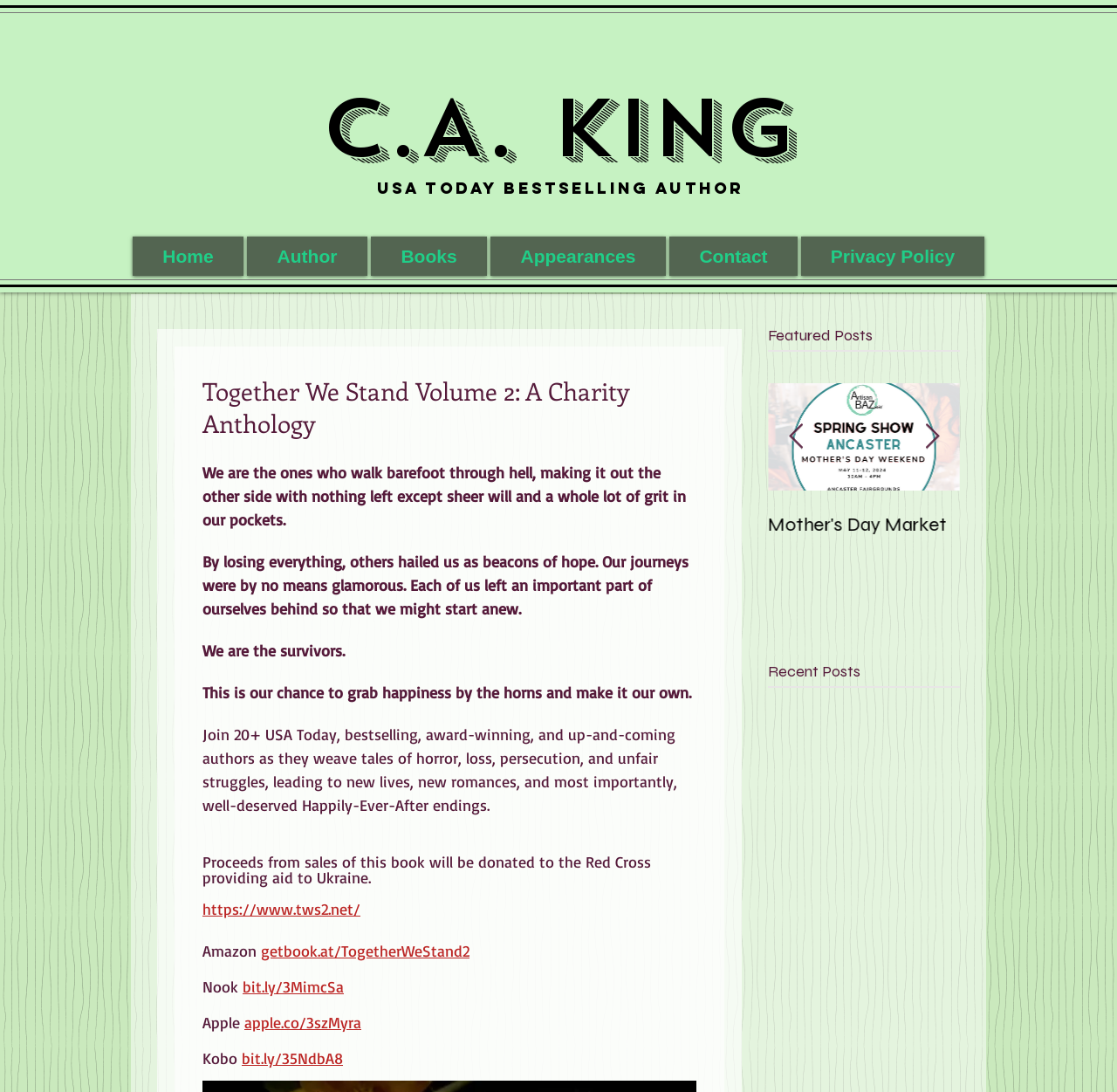Use the details in the image to answer the question thoroughly: 
What is the name of the author featured at the top of the webpage?

The name of the author featured at the top of the webpage is mentioned in the heading 'C.A. KING' and also in the heading 'USA TODAY BESTSELLING AUTHOR' which is located below the author's name.